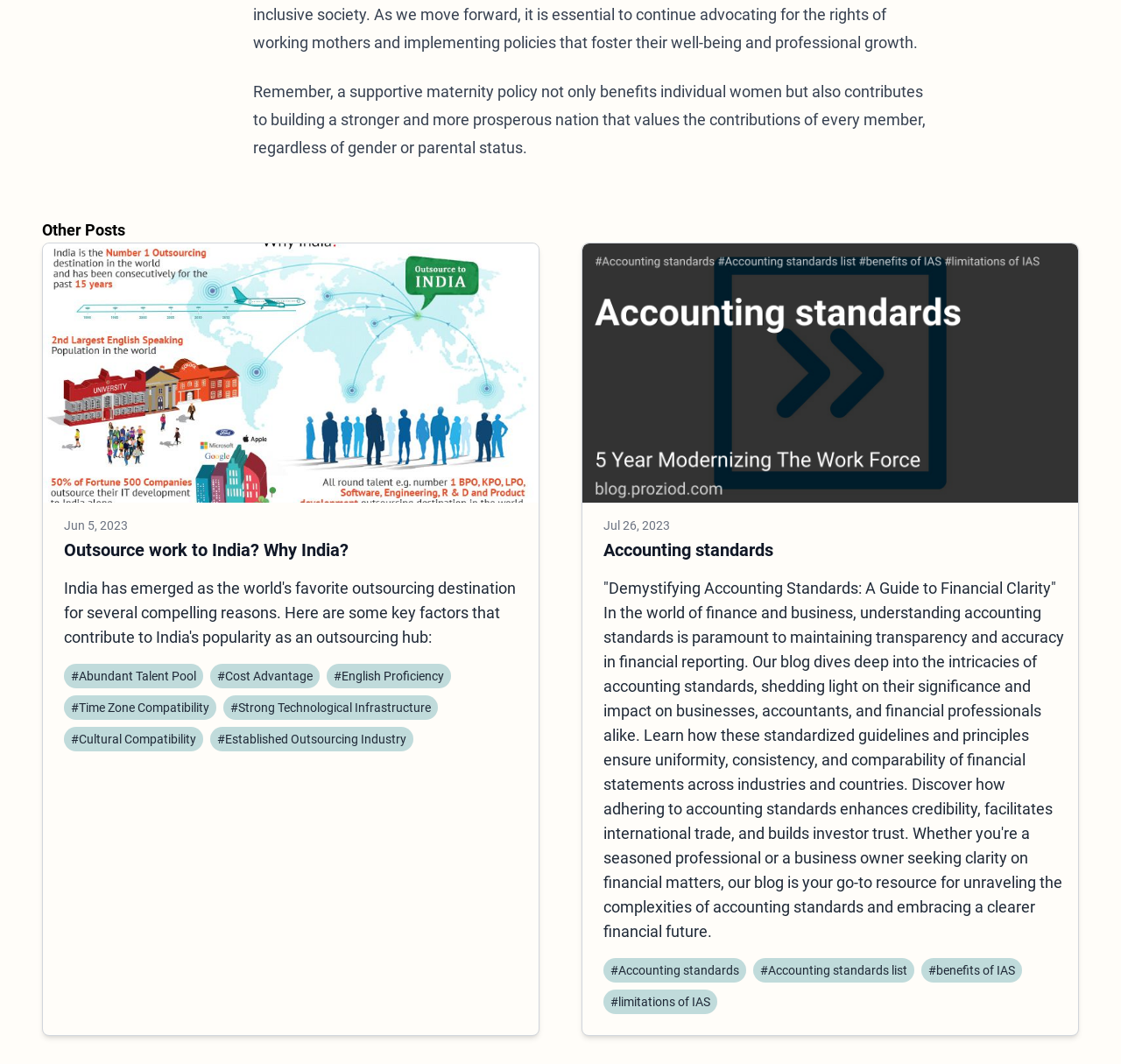Identify the bounding box coordinates for the UI element described by the following text: "#limitations of IAS". Provide the coordinates as four float numbers between 0 and 1, in the format [left, top, right, bottom].

[0.538, 0.93, 0.64, 0.953]